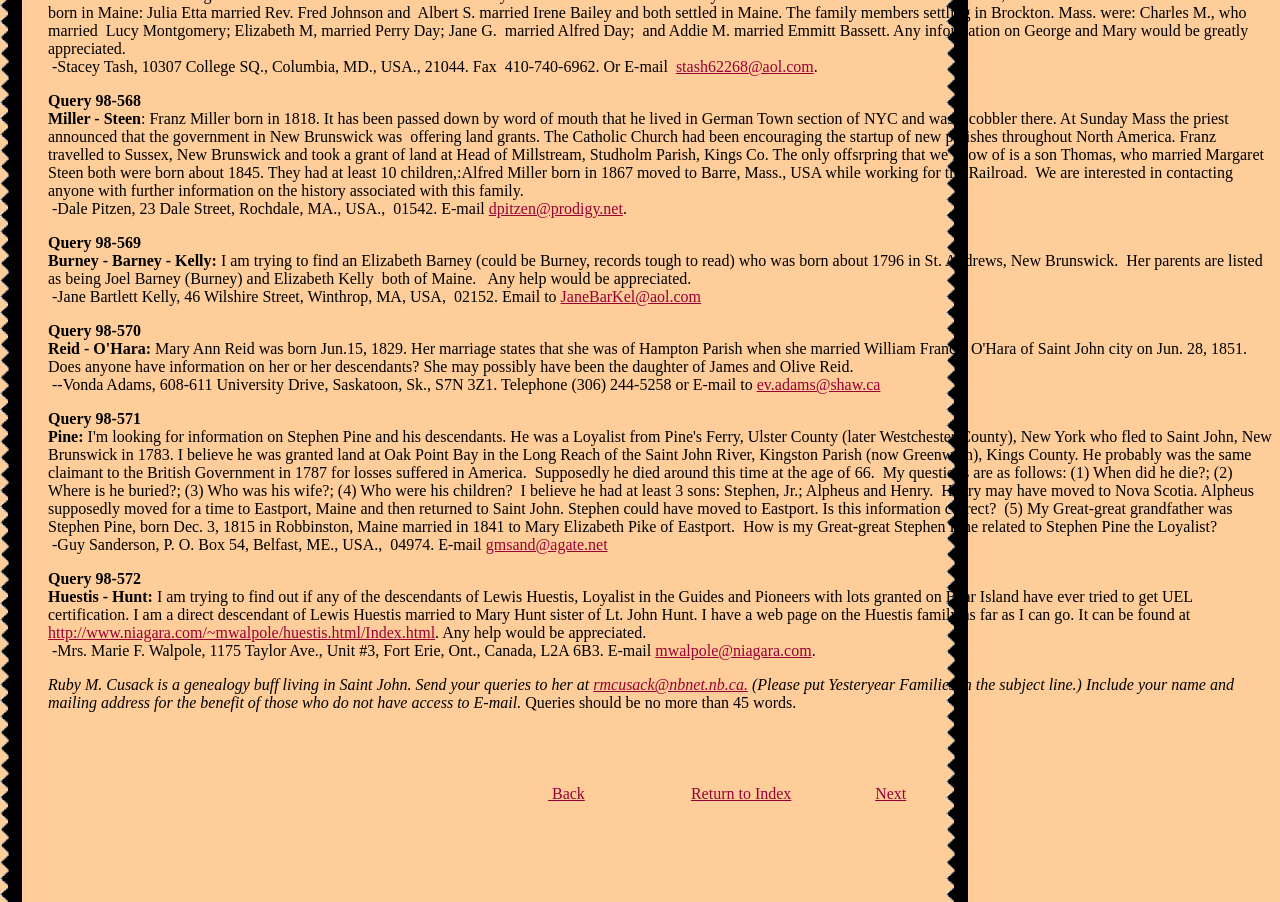Pinpoint the bounding box coordinates of the clickable element needed to complete the instruction: "Visit the webpage of Huestis family". The coordinates should be provided as four float numbers between 0 and 1: [left, top, right, bottom].

[0.038, 0.692, 0.34, 0.711]